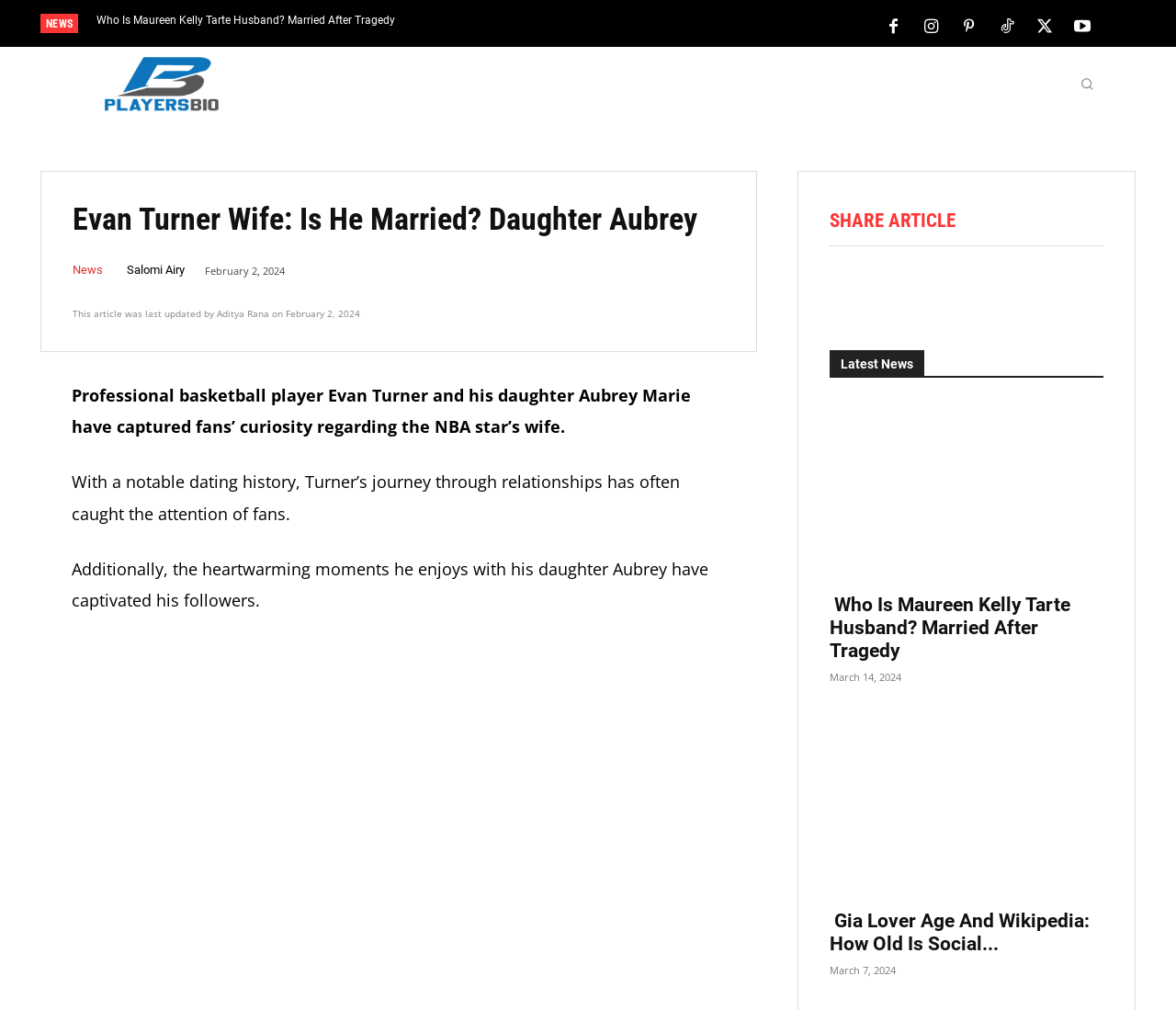Describe the webpage in detail, including text, images, and layout.

This webpage appears to be a news article or blog post about Evan Turner, a professional basketball player, and his personal life, particularly his wife and daughter. At the top of the page, there is a heading that reads "Evan Turner Wife: Is He Married? Daughter Aubrey" and a search bar with a magnifying glass icon.

Below the heading, there are several links to other news articles or blog posts, including "Who Is Maureen Kelly Tarte Husband? Married After Tragedy", "Gia Lover Age And Wikipedia: How Old Is Social Media Influencer?", and "Drew Valentine Brother Denzel Valentine: Age Gap And Family Tree". These links are arranged in a horizontal row, with the first link starting from the left edge of the page.

To the right of these links, there are navigation buttons labeled "prev" and "next", which likely allow users to navigate through a series of articles or pages. Above these buttons, there are several social media icons, including Facebook, Twitter, and Instagram.

The main content of the page begins with a brief introduction to Evan Turner and his daughter Aubrey Marie, followed by several paragraphs of text that discuss his personal life, including his relationships and family. The text is arranged in a single column that spans the width of the page.

On the right side of the page, there is a section labeled "Latest News" that lists several news articles or blog posts, including "Who Is Maureen Kelly Tarte Husband? Married After Tragedy" and "Gia Lover Age And Wikipedia: How Old Is Social Media Influencer?". Each article is listed with a heading, a brief summary, and a timestamp indicating when it was published.

At the bottom of the page, there is a section labeled "SHARE ARTICLE" that allows users to share the article on social media platforms.